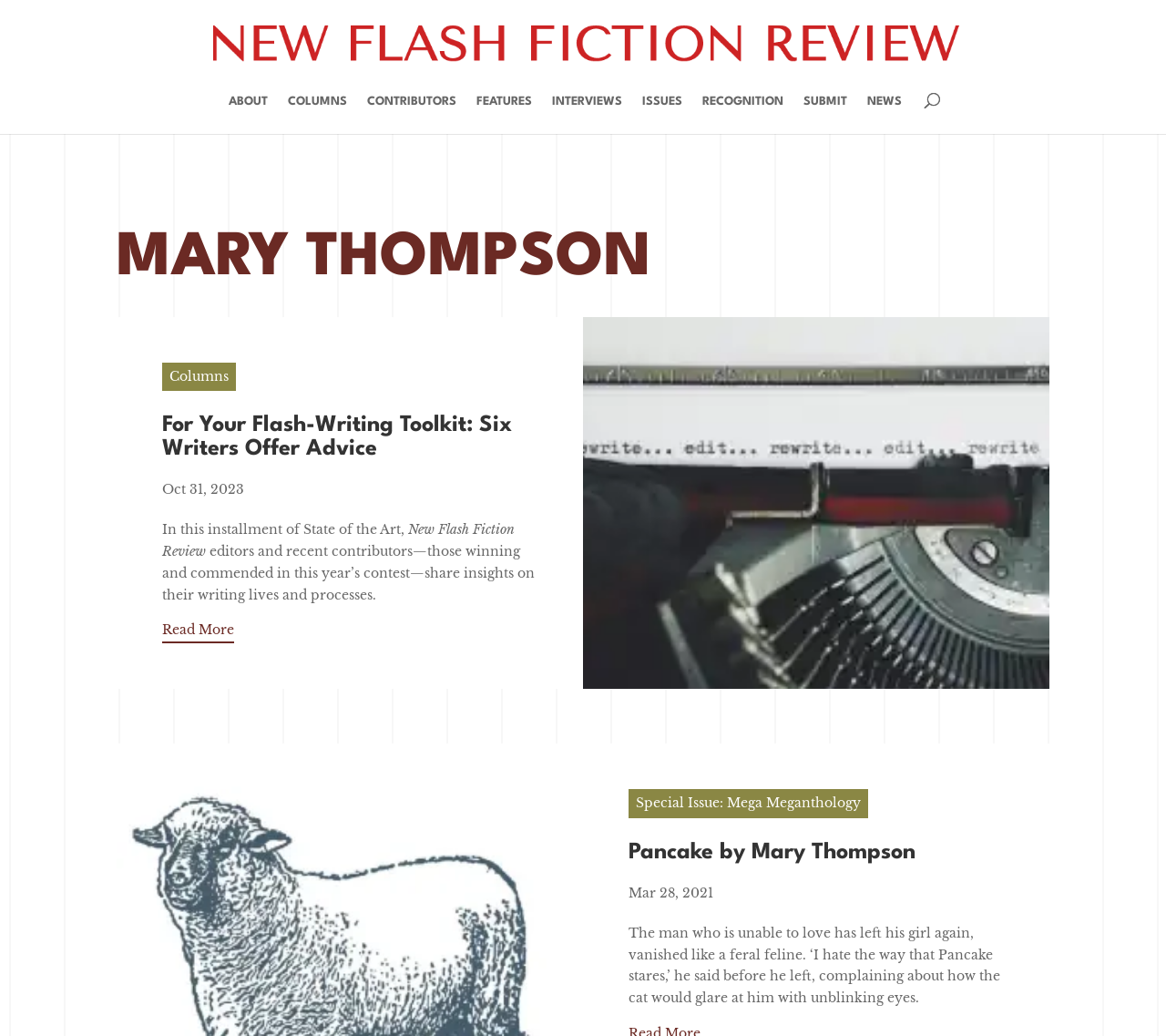Generate an in-depth caption that captures all aspects of the webpage.

The webpage is an archive of Mary Thompson's works, specifically focused on flash fiction reviews. At the top, there is a logo or image with the text "New Flash Fiction Review" next to it. Below this, there is a navigation menu with links to various sections, including "ABOUT", "COLUMNS", "CONTRIBUTORS", "FEATURES", "INTERVIEWS", "ISSUES", "RECOGNITION", "SUBMIT", and "NEWS". These links are arranged horizontally across the page.

The main content of the page is divided into two sections. On the left, there is a section with a heading "For Your Flash-Writing Toolkit: Six Writers Offer Advice" and a brief description of the article. Below this, there is a link to read more and a date "Oct 31, 2023". On the right, there is an image of a typewriter with a link to "rewrite edit text on a typewriter".

Further down the page, there is another section with a heading "Pancake by Mary Thompson" and a brief description of the story. Below this, there is a link to read more and a date "Mar 28, 2021". The story "Pancake" is a flash fiction piece that describes a man who has left his girlfriend and is complaining about a cat named Pancake.

Throughout the page, there are various links and images that provide additional information and context to the articles and stories presented.